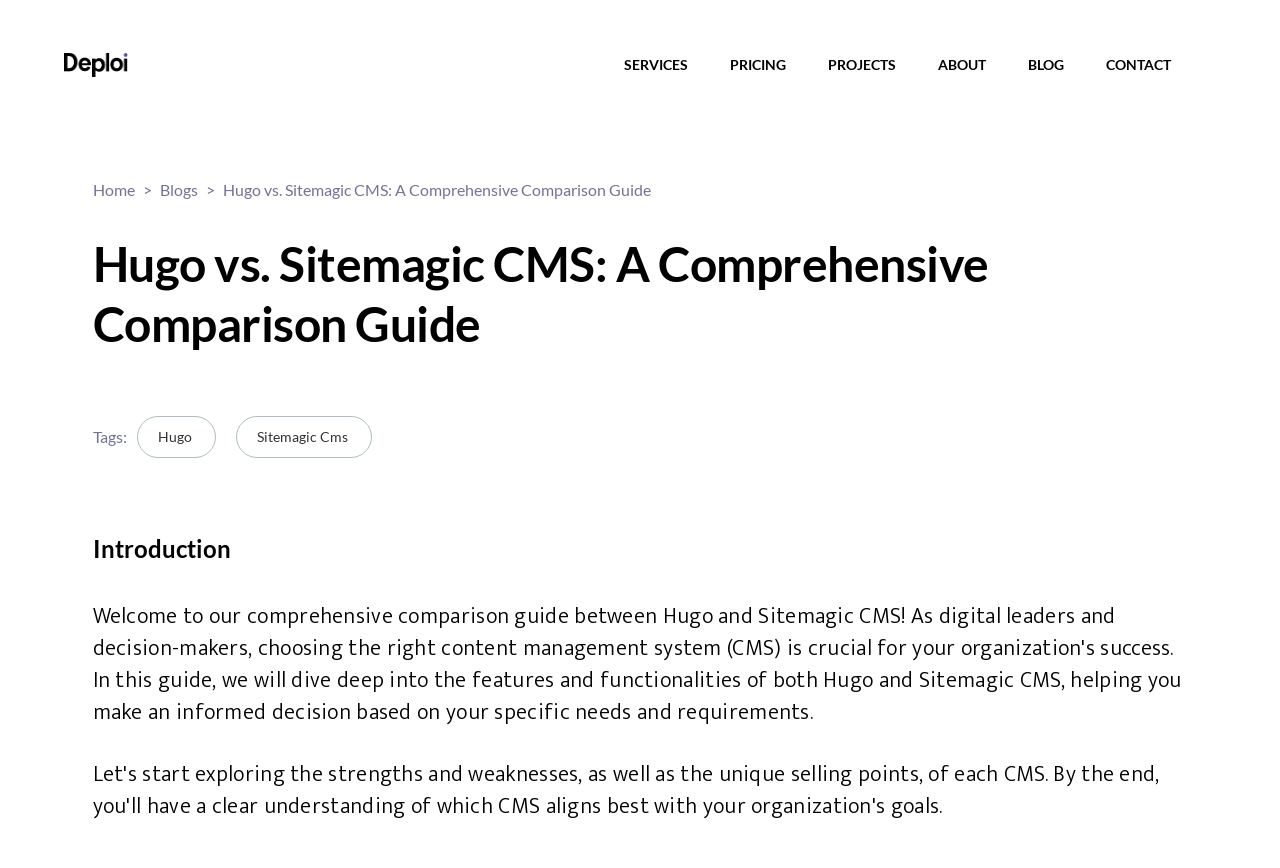Please identify the bounding box coordinates of where to click in order to follow the instruction: "read the blog".

[0.803, 0.065, 0.831, 0.084]